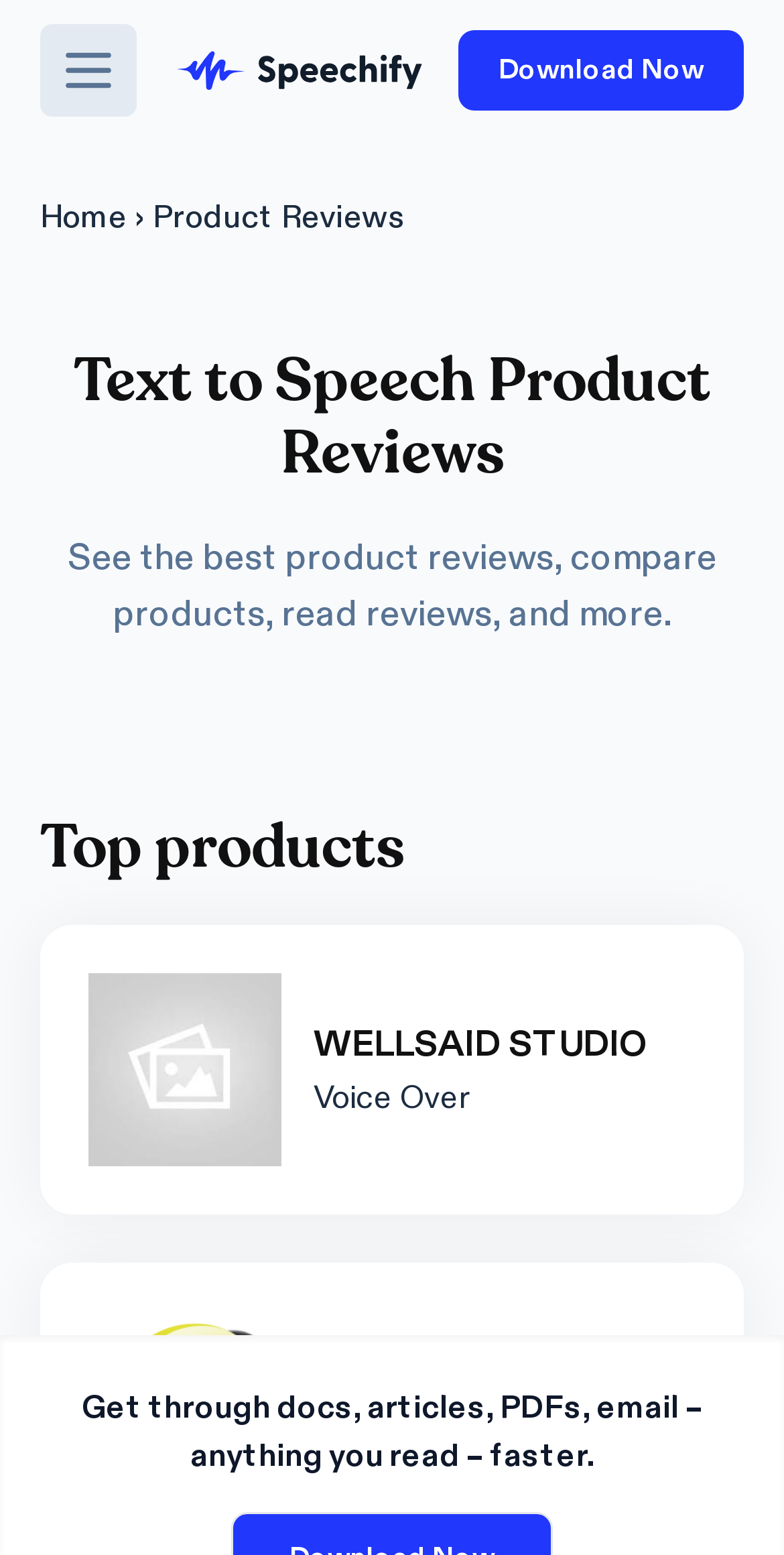Refer to the screenshot and give an in-depth answer to this question: What is the purpose of this website?

Based on the webpage's content, it appears to be a platform where users can read and compare product reviews, suggesting that the primary purpose of this website is to provide product reviews.